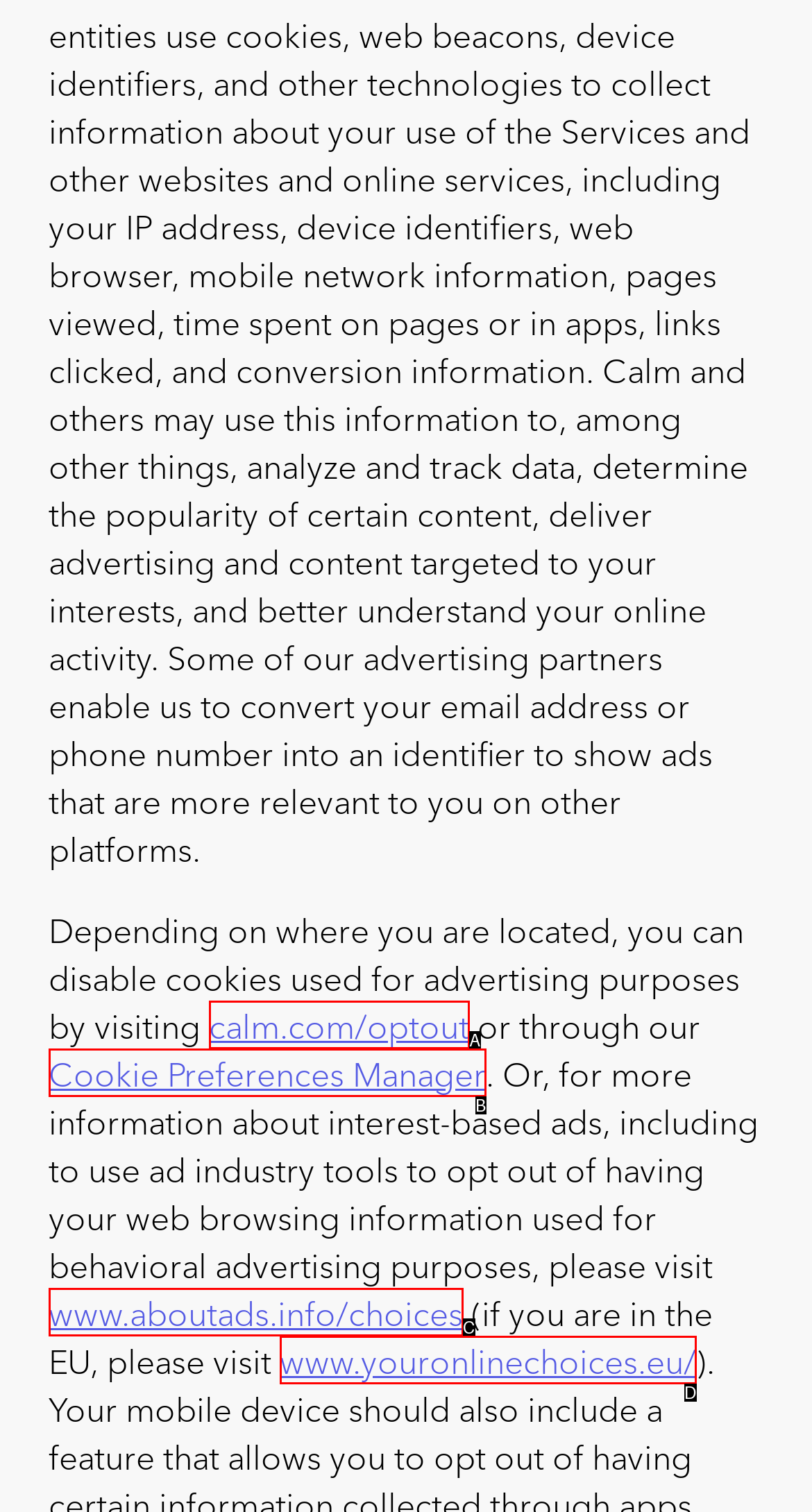Which UI element corresponds to this description: Cookie Preferences Manager
Reply with the letter of the correct option.

B